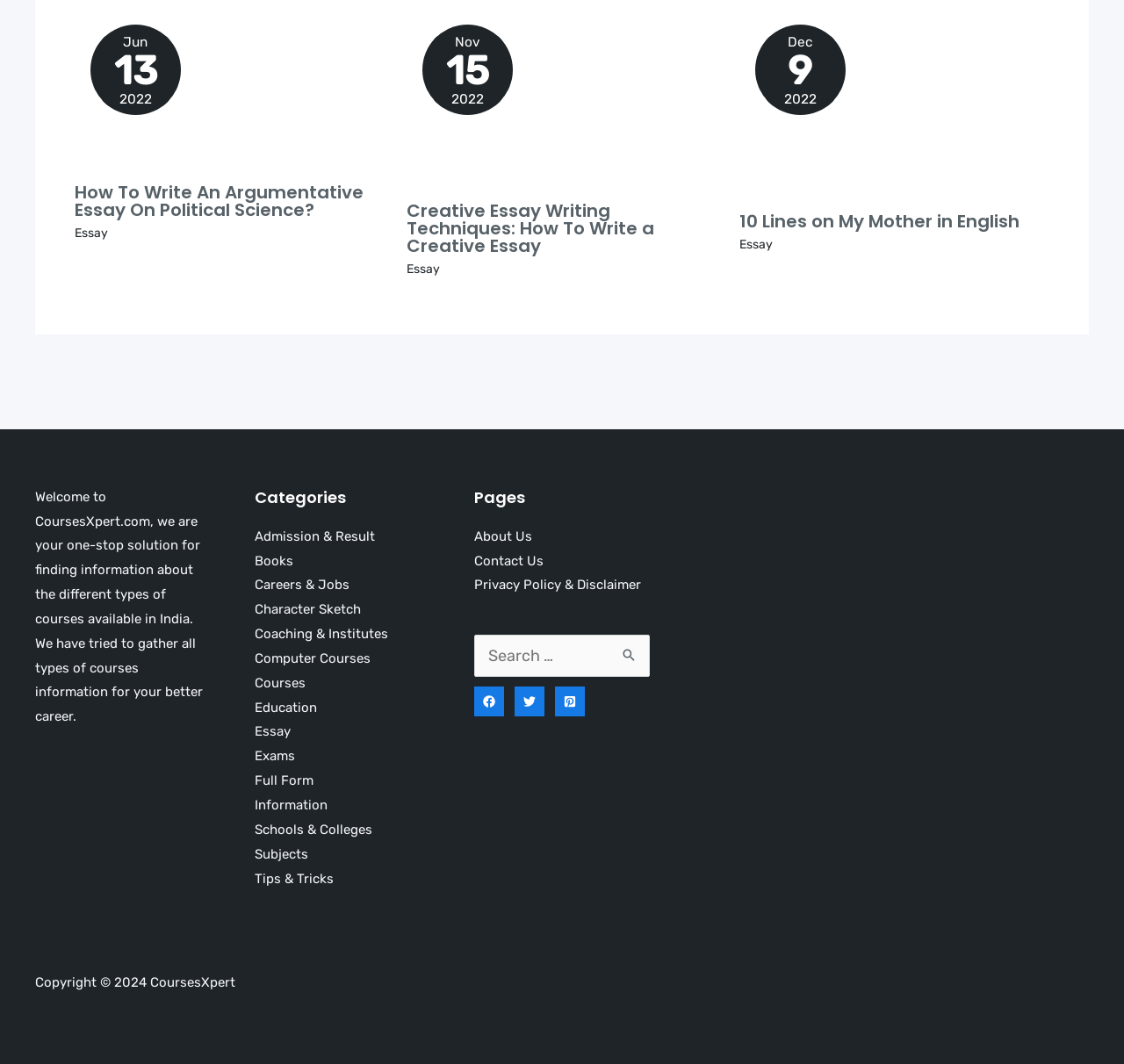Please identify the bounding box coordinates of the area that needs to be clicked to fulfill the following instruction: "Follow on Facebook."

[0.422, 0.645, 0.448, 0.673]